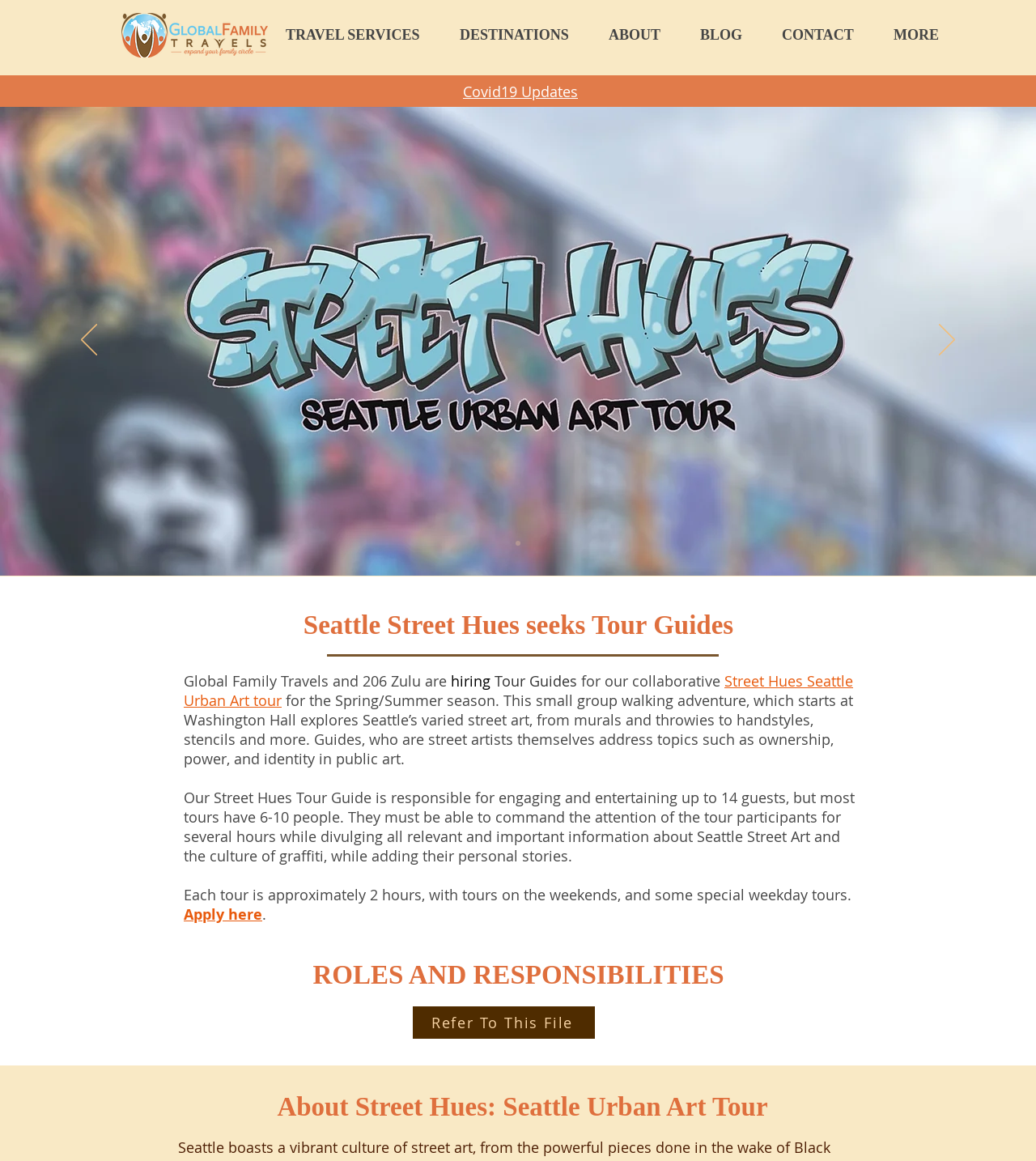What is the purpose of the Street Hues Tour Guide?
Kindly offer a detailed explanation using the data available in the image.

From the StaticText element, I found a description of the Street Hues Tour Guide's role, which includes engaging and entertaining up to 14 guests while providing information about Seattle Street Art and the culture of graffiti.